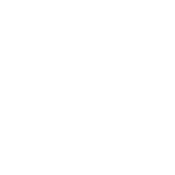Using the elements shown in the image, answer the question comprehensively: What is the syrup designed to enhance?

The Torani Pistachio Syrup is designed to enhance a variety of beverages, including creamy lattes, macchiatos, and cold brews, providing a warm sweetness to each drink.